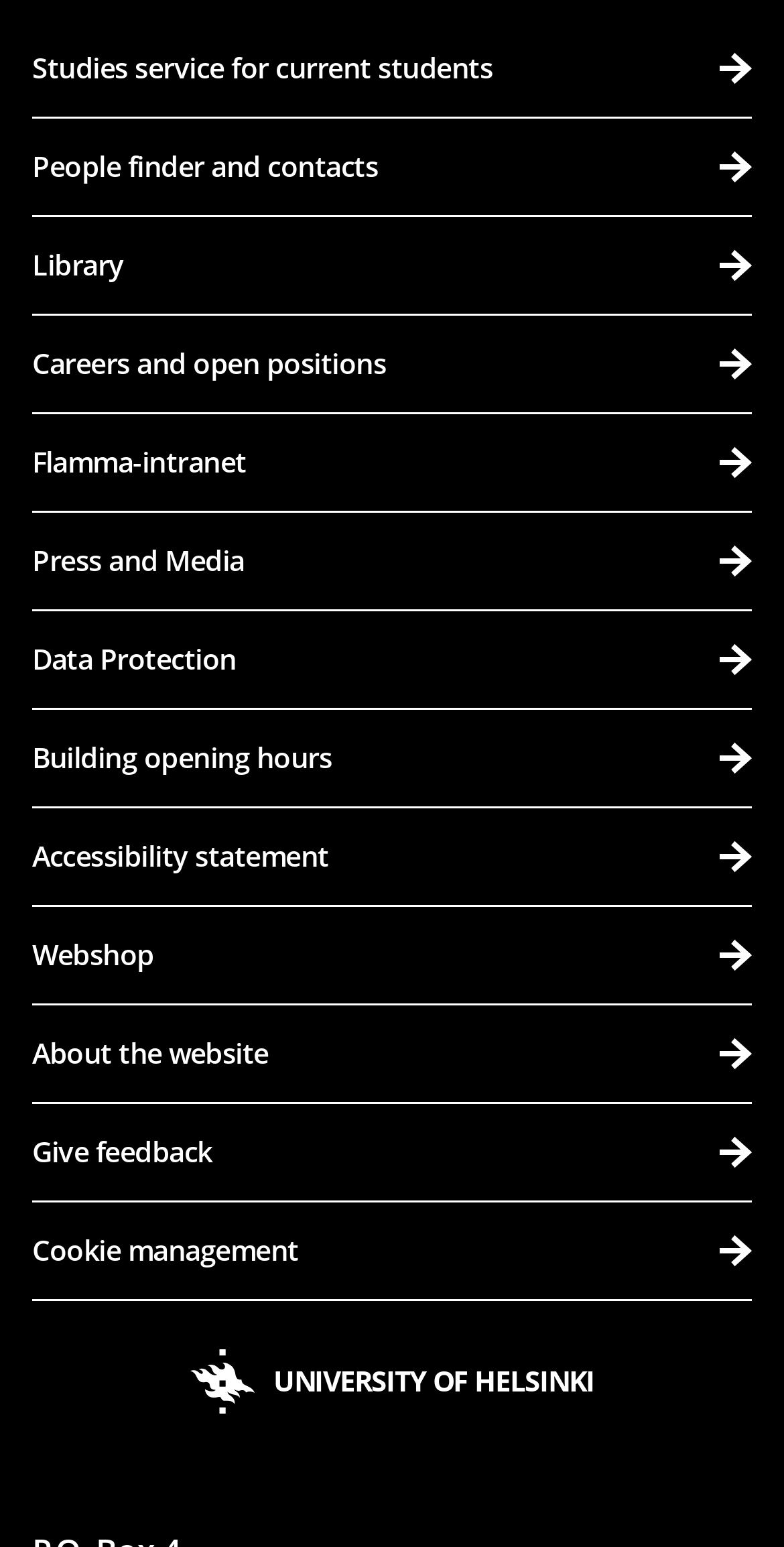Please determine the bounding box coordinates of the element to click in order to execute the following instruction: "Give feedback on the website". The coordinates should be four float numbers between 0 and 1, specified as [left, top, right, bottom].

[0.041, 0.714, 0.959, 0.777]